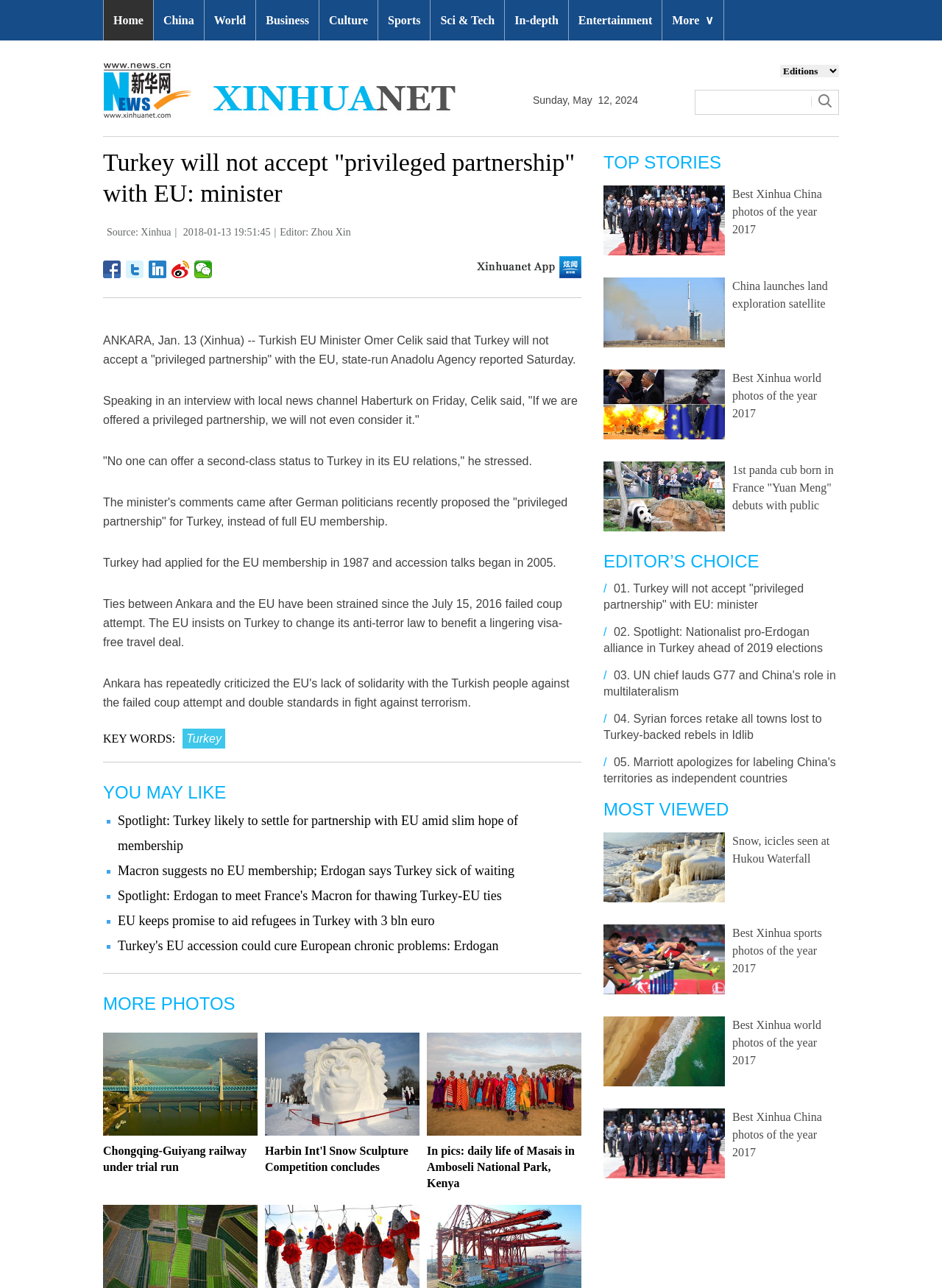Can you find the bounding box coordinates of the area I should click to execute the following instruction: "Submit the form"?

[0.861, 0.073, 0.883, 0.085]